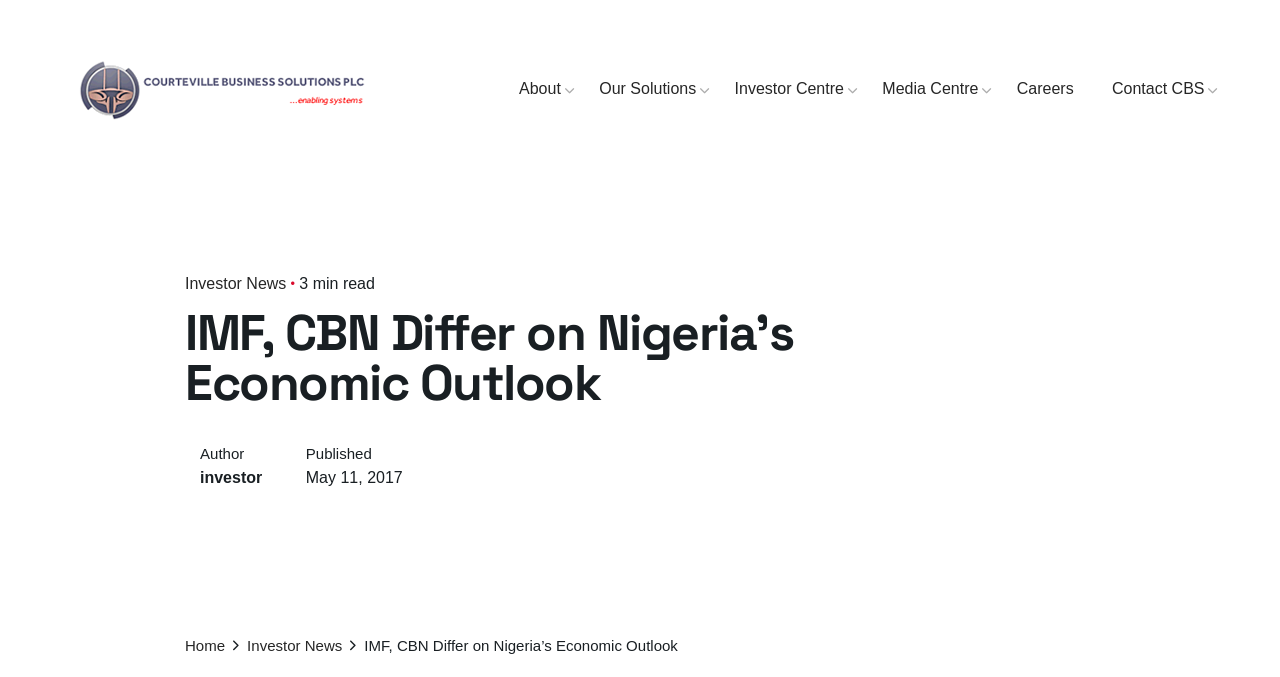How long does it take to read the article?
Provide a thorough and detailed answer to the question.

I found the answer by looking at the top-right corner of the article, where the reading time is displayed. It says '3 min read'.